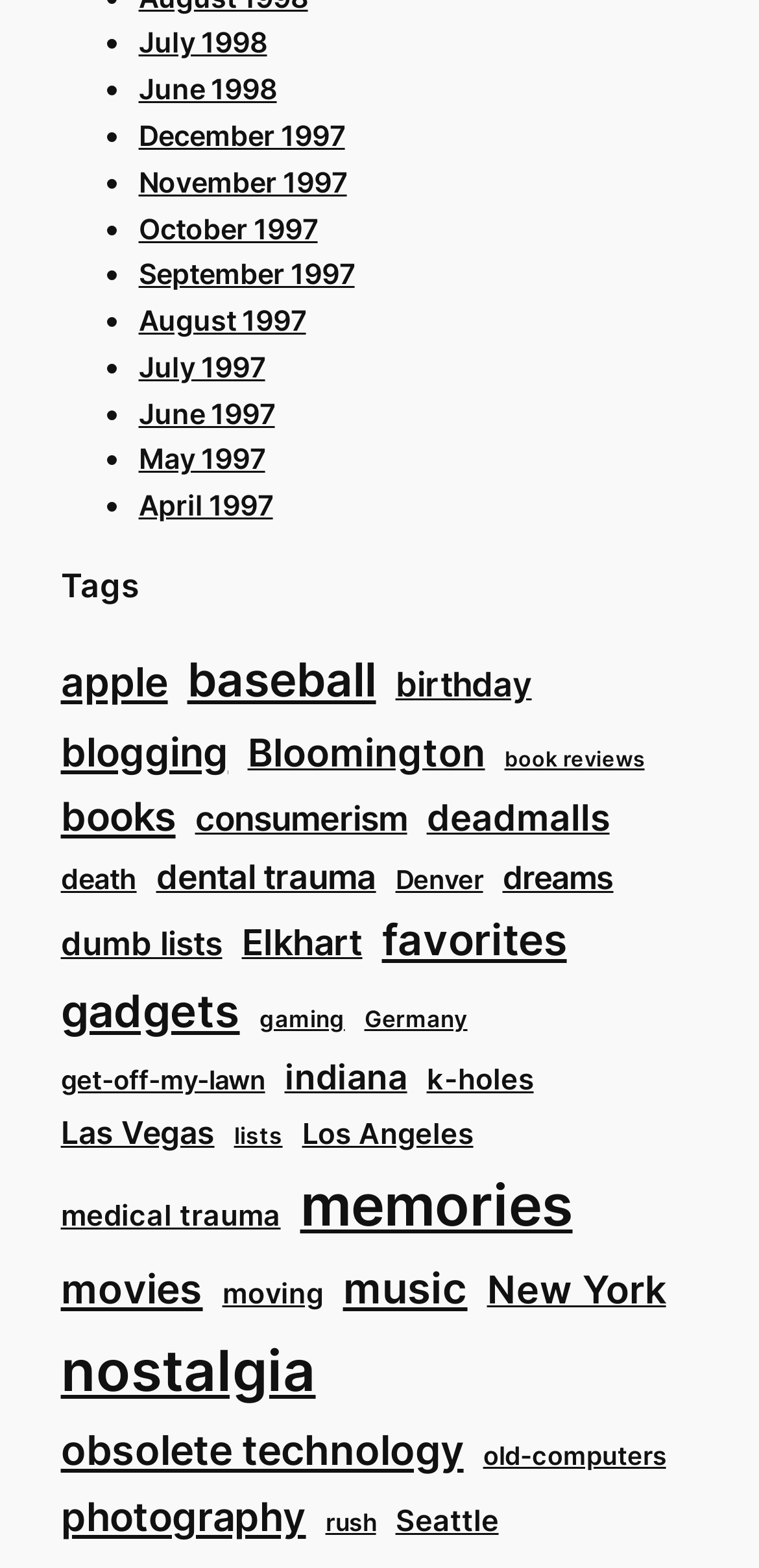What is the earliest month listed?
Using the information from the image, give a concise answer in one word or a short phrase.

December 1997